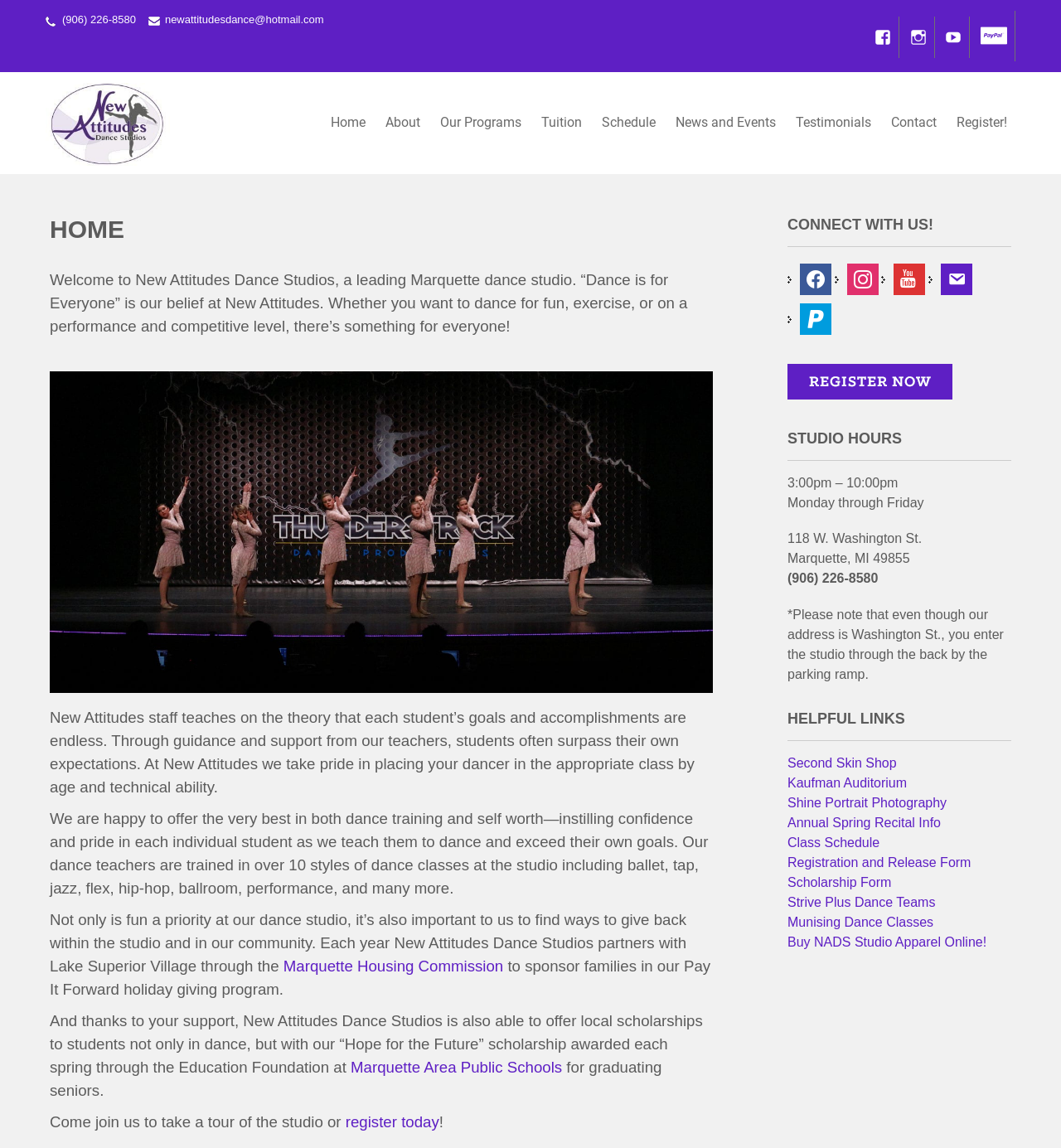Give a one-word or short phrase answer to the question: 
What is the phone number of New Attitudes Dance Studios?

(906) 226-8580